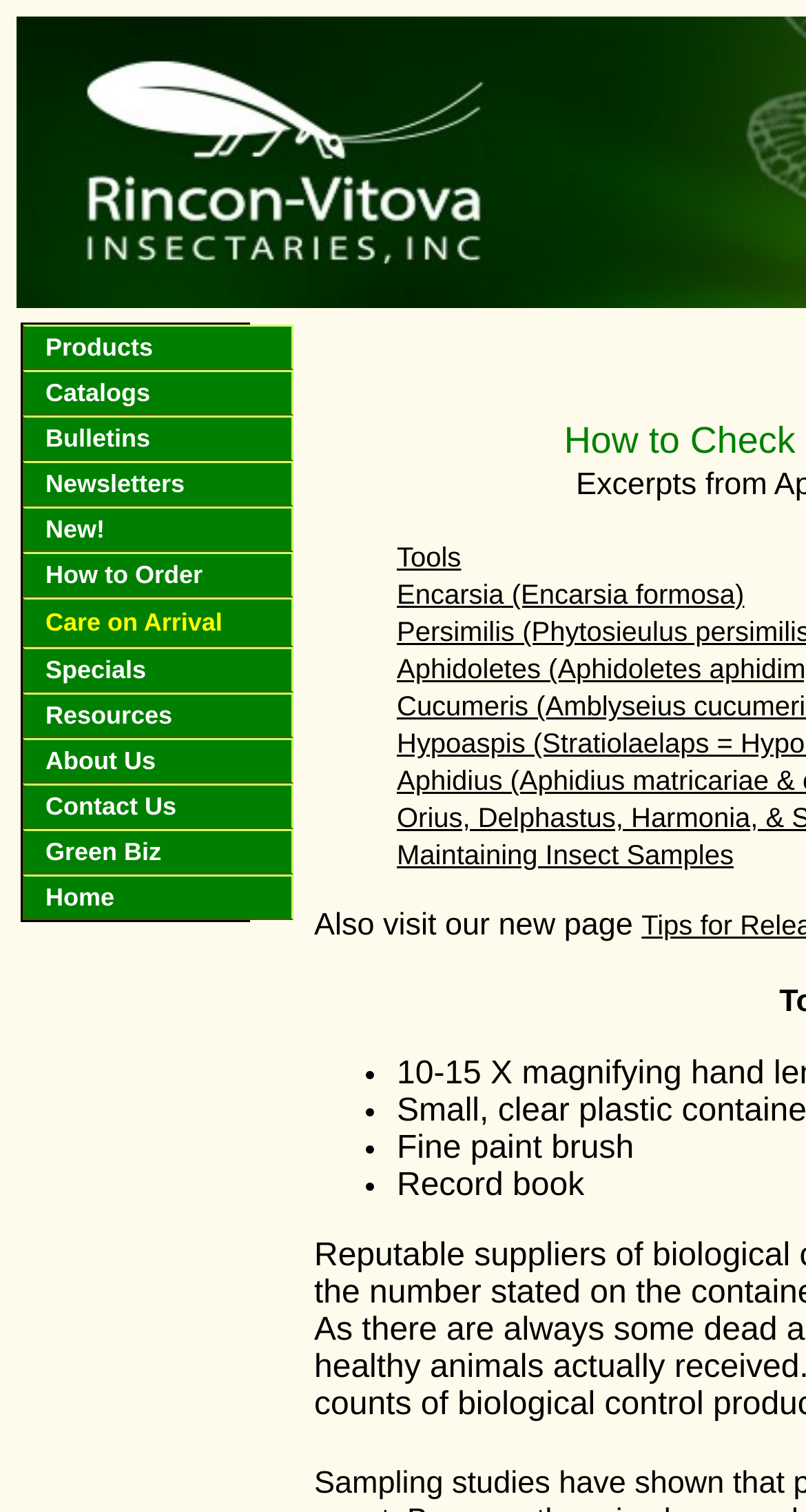What is the purpose of the 'Care on Arrival' page?
Kindly offer a detailed explanation using the data available in the image.

The webpage title is 'Care On Arrival: How to check the quality of biological control agents provided by Rincon Vitova Insectaries'. This suggests that the purpose of the page is to provide information on how to check the quality of biological control agents.